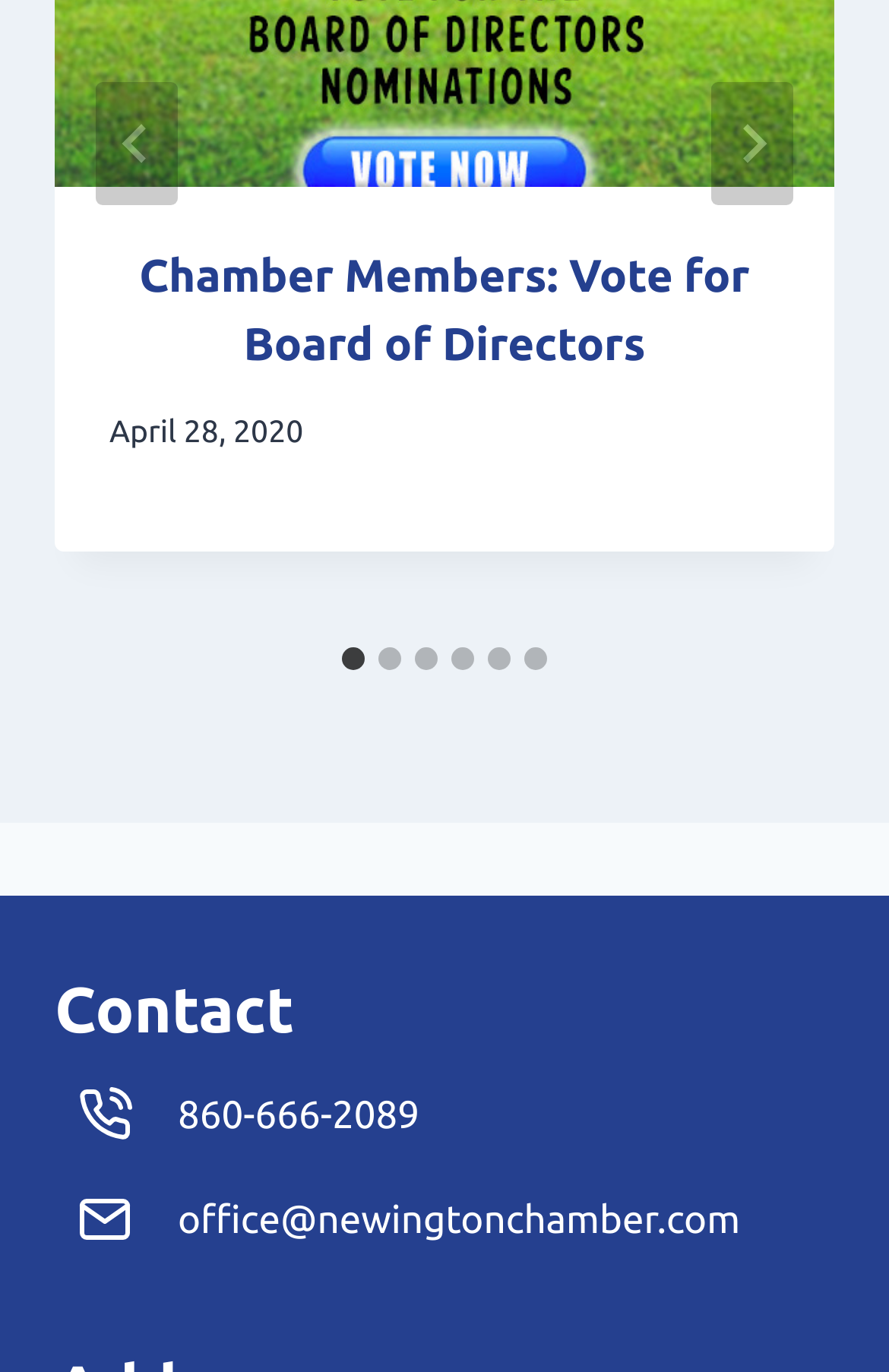Using the webpage screenshot and the element description aria-label="Go to slide 4", determine the bounding box coordinates. Specify the coordinates in the format (top-left x, top-left y, bottom-right x, bottom-right y) with values ranging from 0 to 1.

[0.508, 0.472, 0.533, 0.488]